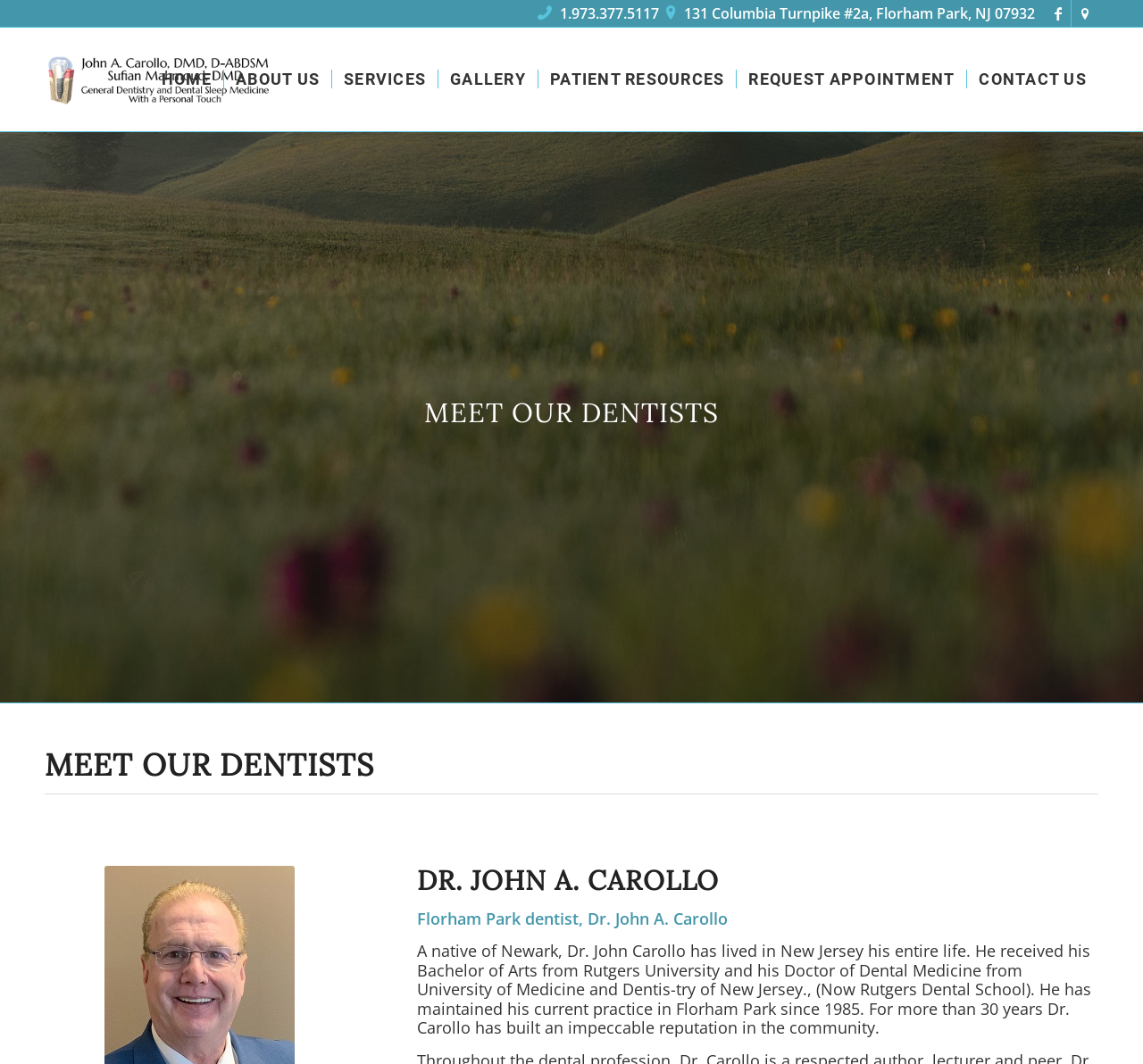What is the name of the dentist?
Provide a thorough and detailed answer to the question.

I found the name of the dentist by looking at the heading 'MEET OUR DENTISTS' and then finding the subheading 'DR. JOHN A. CAROLLO' which indicates that the dentist's name is John A. Carollo.